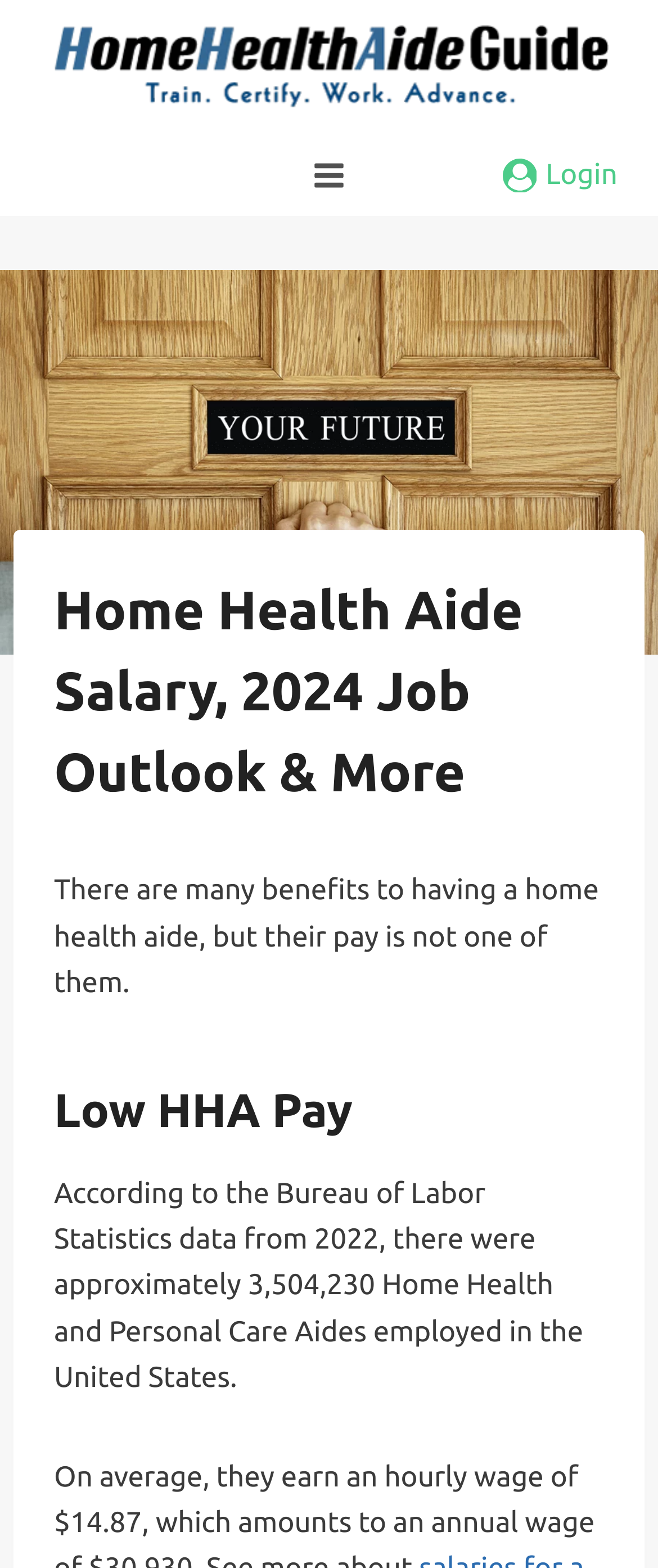How many Home Health and Personal Care Aides were employed in the US in 2022?
Refer to the image and give a detailed response to the question.

This information can be found in the text 'According to the Bureau of Labor Statistics data from 2022, there were approximately 3,504,230 Home Health and Personal Care Aides employed in the United States.' which provides the exact number of Home Health and Personal Care Aides employed in the US in 2022.